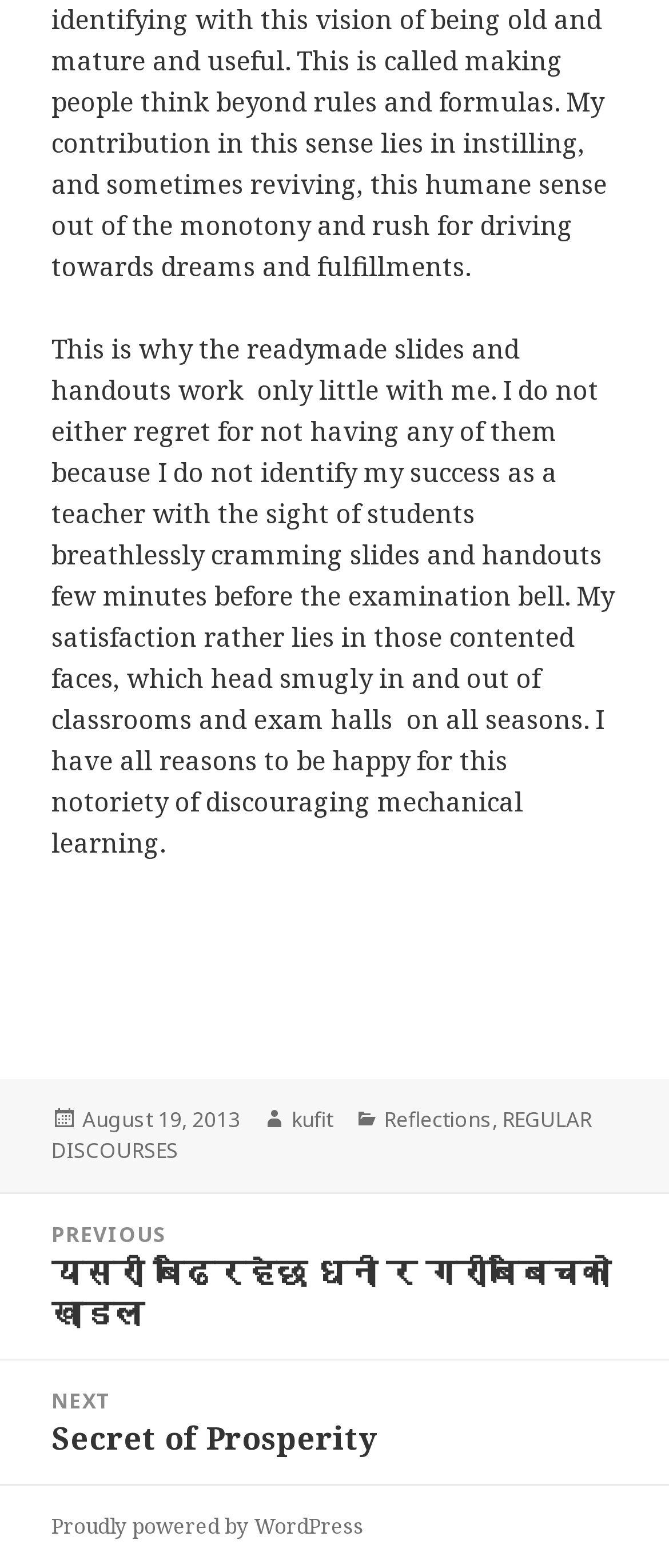Given the element description REGULAR DISCOURSES, specify the bounding box coordinates of the corresponding UI element in the format (top-left x, top-left y, bottom-right x, bottom-right y). All values must be between 0 and 1.

[0.077, 0.704, 0.885, 0.744]